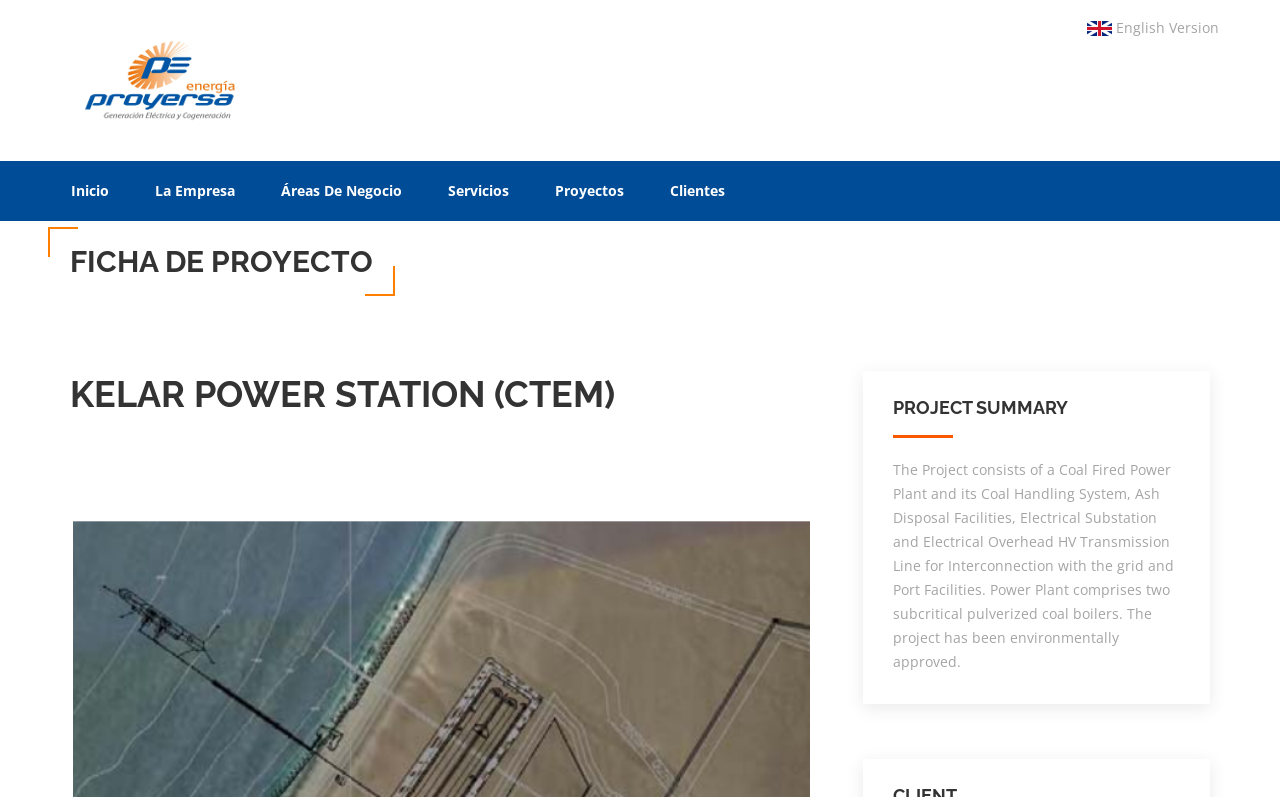Find the bounding box coordinates of the element to click in order to complete the given instruction: "Switch to English version."

[0.845, 0.019, 0.957, 0.051]